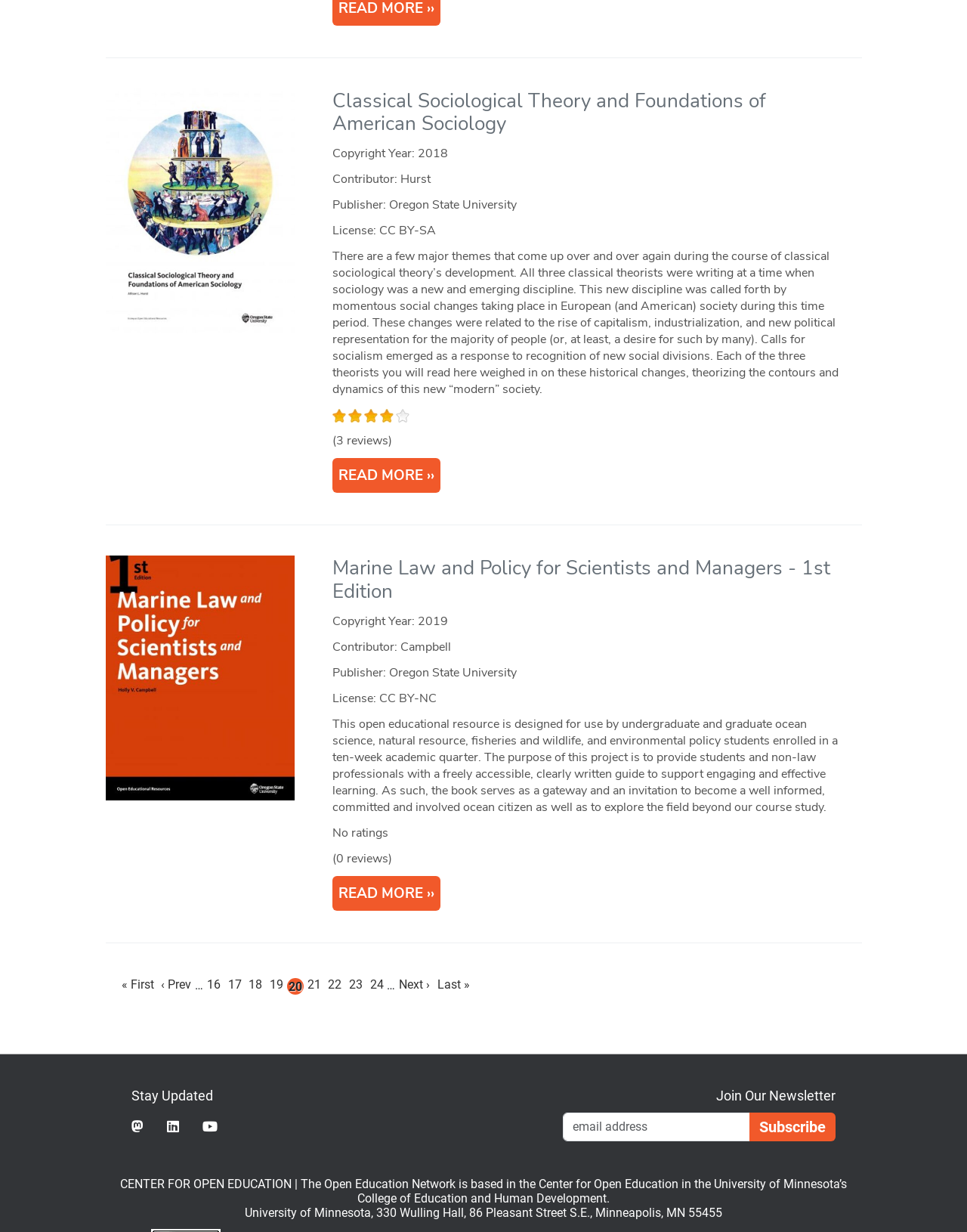Please identify the bounding box coordinates of the element on the webpage that should be clicked to follow this instruction: "Go to page 17". The bounding box coordinates should be given as four float numbers between 0 and 1, formatted as [left, top, right, bottom].

[0.232, 0.792, 0.253, 0.807]